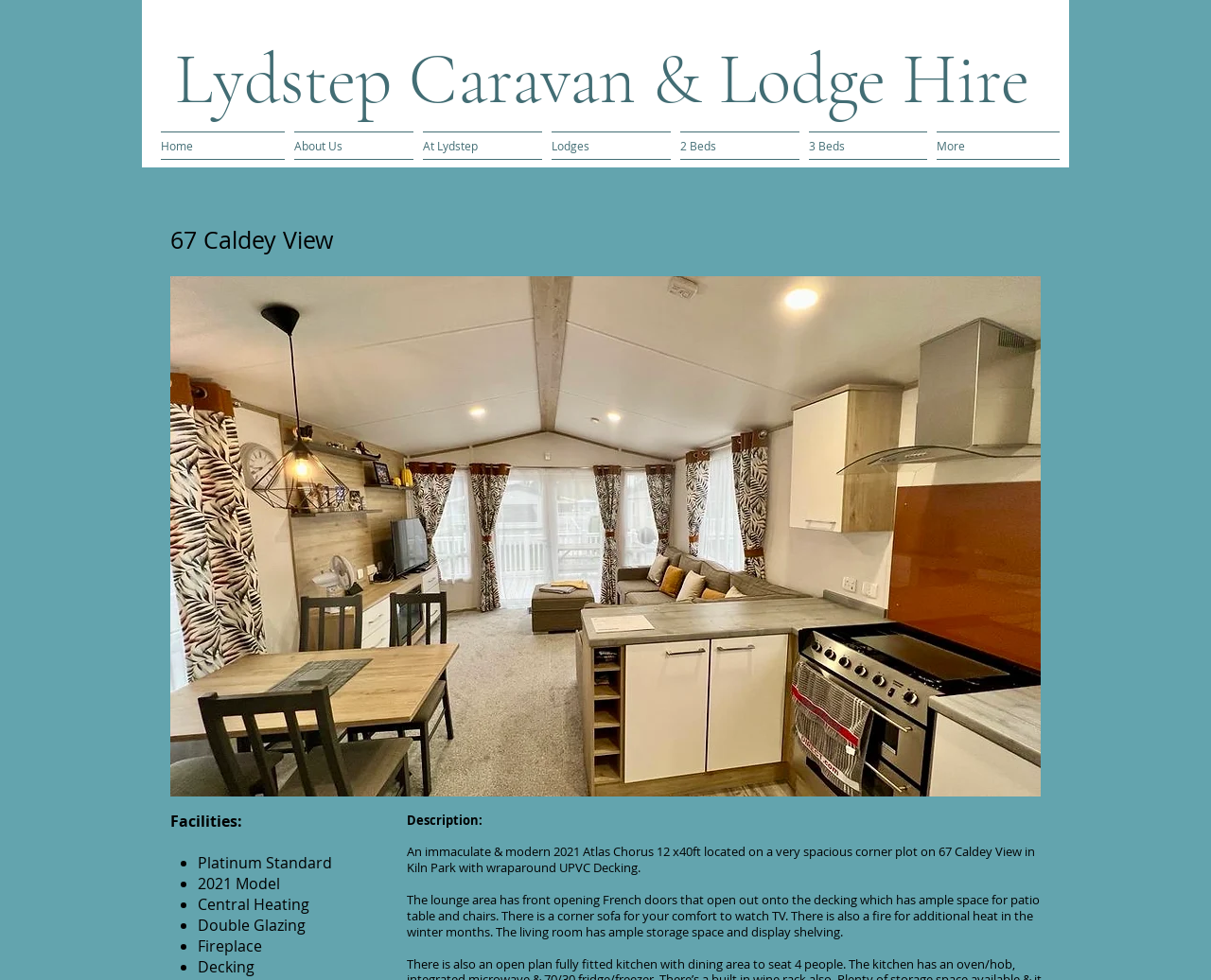Give a succinct answer to this question in a single word or phrase: 
What is the material of the decking?

UPVC